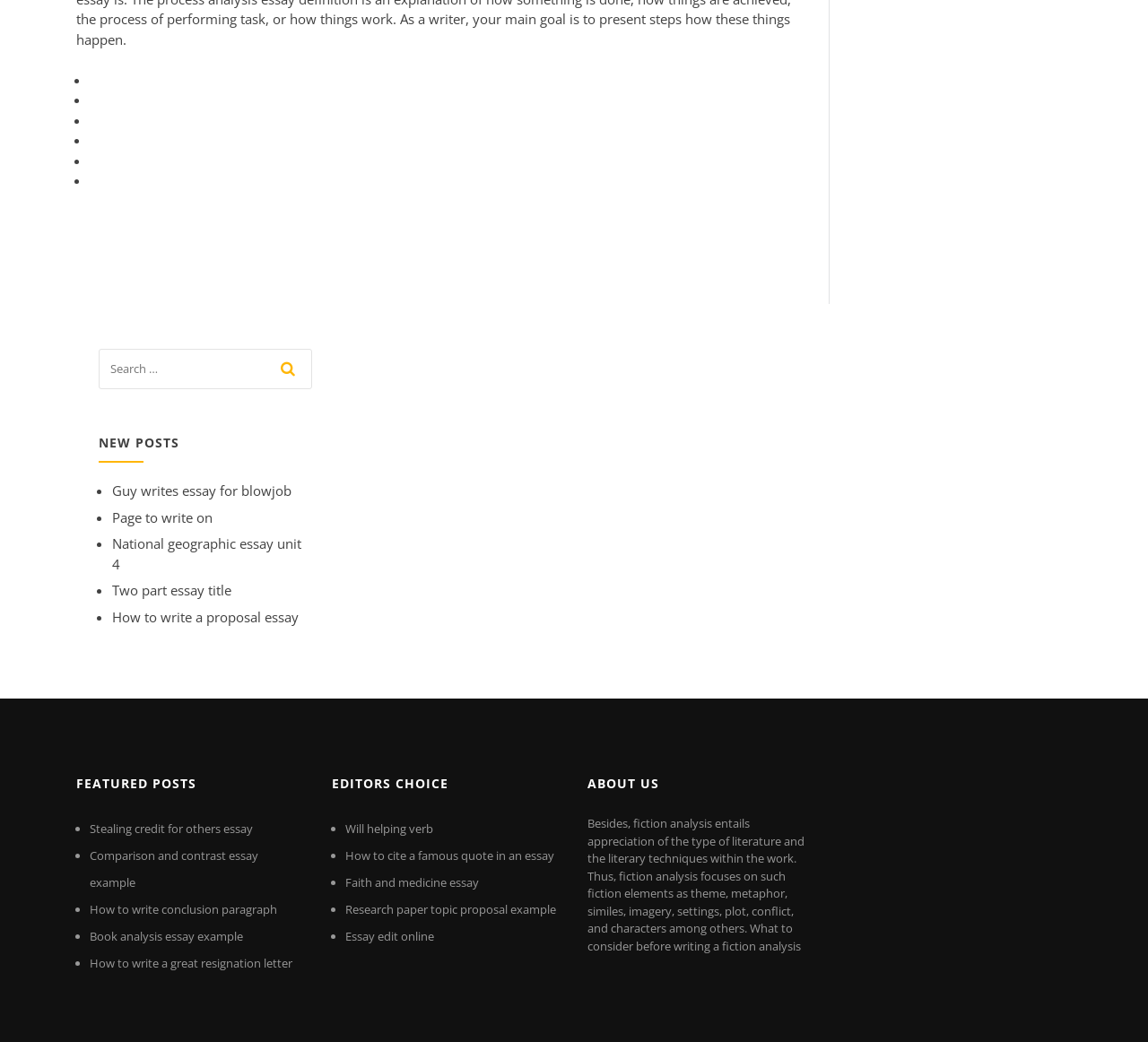Locate the bounding box coordinates of the clickable region necessary to complete the following instruction: "Read the article 'How to write a great resignation letter'". Provide the coordinates in the format of four float numbers between 0 and 1, i.e., [left, top, right, bottom].

[0.078, 0.917, 0.255, 0.932]